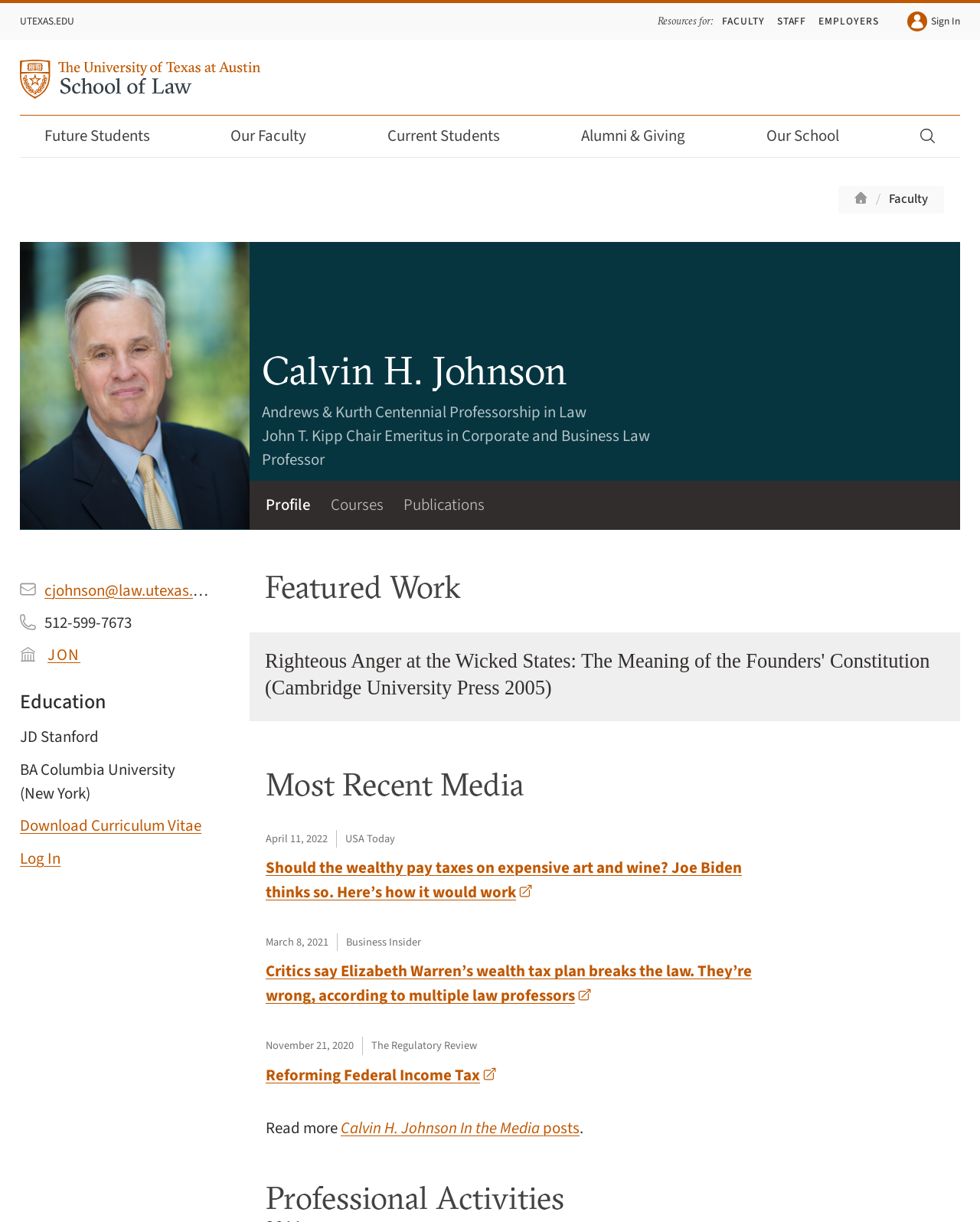Please find and generate the text of the main heading on the webpage.

Calvin H. Johnson